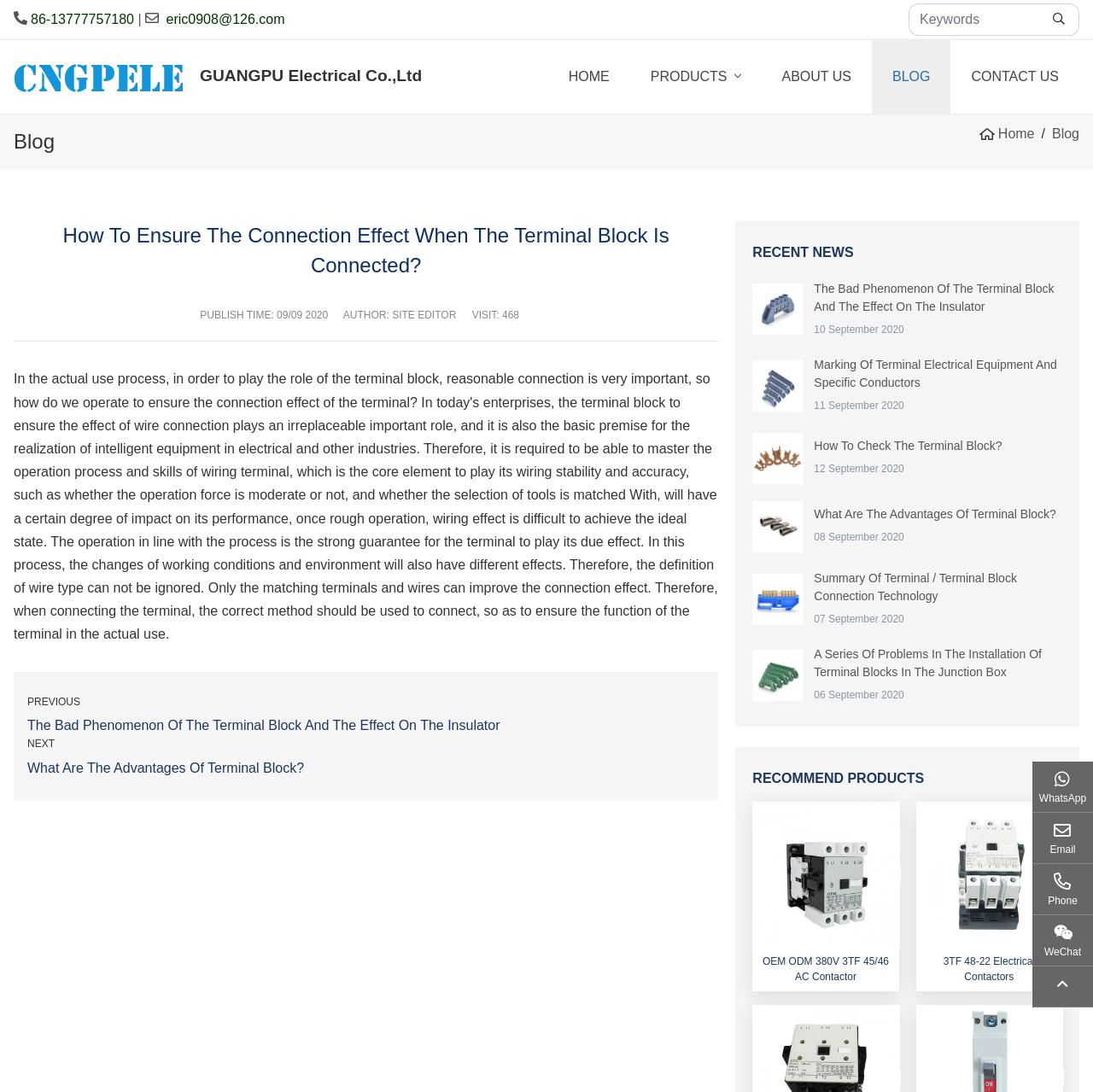Describe all visible elements and their arrangement on the webpage.

This webpage is about GUANGPU Electrical Co., Ltd, a company that specializes in electrical components. At the top of the page, there is a navigation bar with links to "HOME", "PRODUCTS", "ABOUT US", "BLOG", and "CONTACT US". Below the navigation bar, there is a search box with a "search" button.

The main content of the page is an article titled "How To Ensure The Connection Effect When The Terminal Block Is Connected?" with a publish time of "09/09 2020" and an author "SITE EDITOR". The article has a brief introduction followed by the main content.

On the right side of the article, there is a section titled "RECENT NEWS" with four news articles, each with an image, title, and publish time. The titles of the news articles are "The Bad Phenomenon Of The Terminal Block And The Effect On The Insulator", "Marking Of Terminal Electrical Equipment And Specific Conductors", "How To Check The Terminal Block?", and "What Are The Advantages Of Terminal Block?".

Below the article, there are links to previous and next articles, titled "The Bad Phenomenon Of The Terminal Block And The Effect On The Insulator" and "What Are The Advantages Of Terminal Block?" respectively.

Further down the page, there is a section titled "RECOMMEND PRODUCTS" with three product recommendations, each with an image and a title. The titles of the products are "AC Contactor", "OEM ODM 380V 3TF 45/46 AC Contactor", and "3TF 48-22 Electrical Contactors".

At the bottom of the page, there are links to the company's WhatsApp, Email, and WeChat accounts, as well as a phone number.